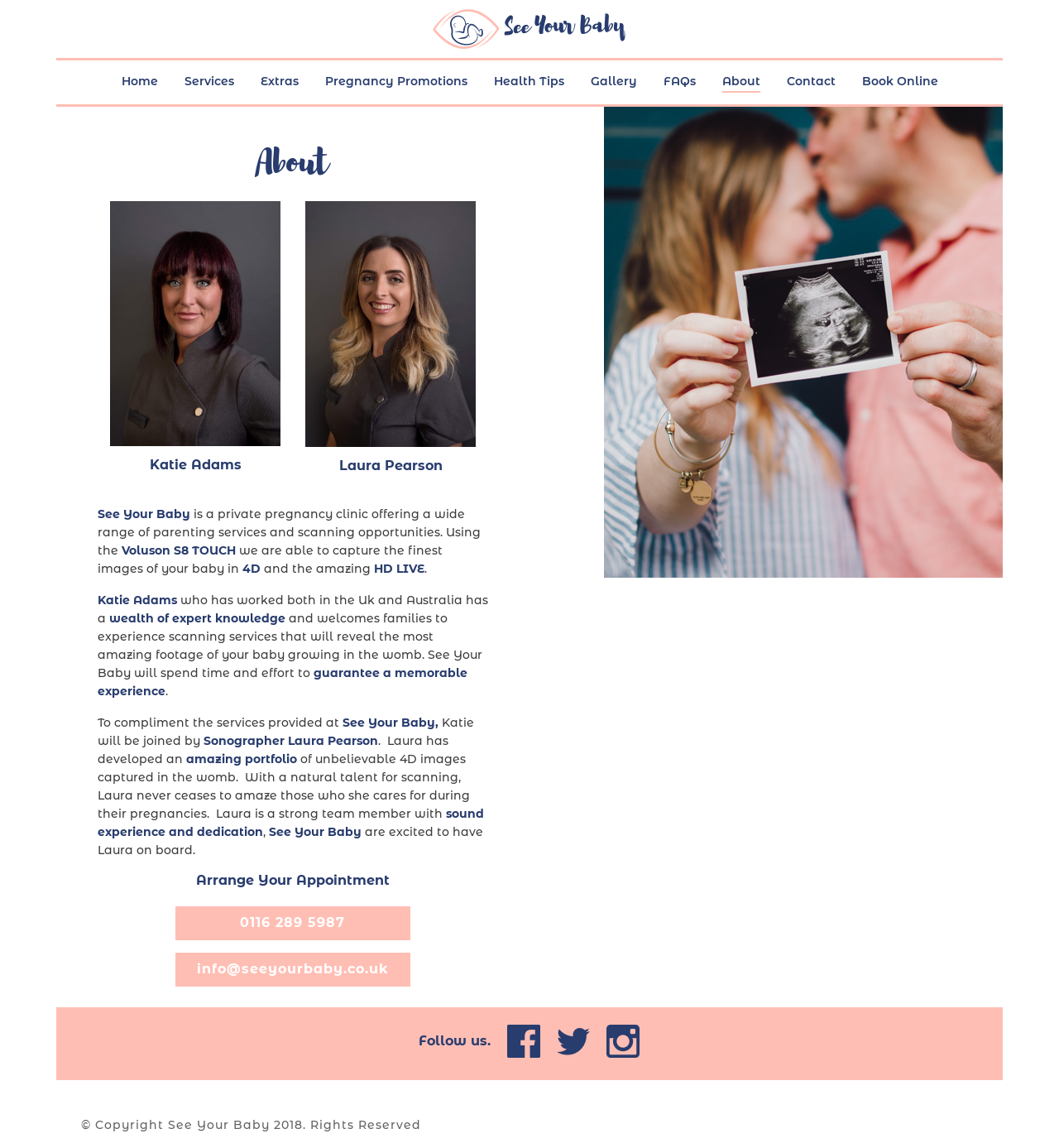Given the webpage screenshot and the description, determine the bounding box coordinates (top-left x, top-left y, bottom-right x, bottom-right y) that define the location of the UI element matching this description: 0116 289 5987

[0.165, 0.79, 0.388, 0.819]